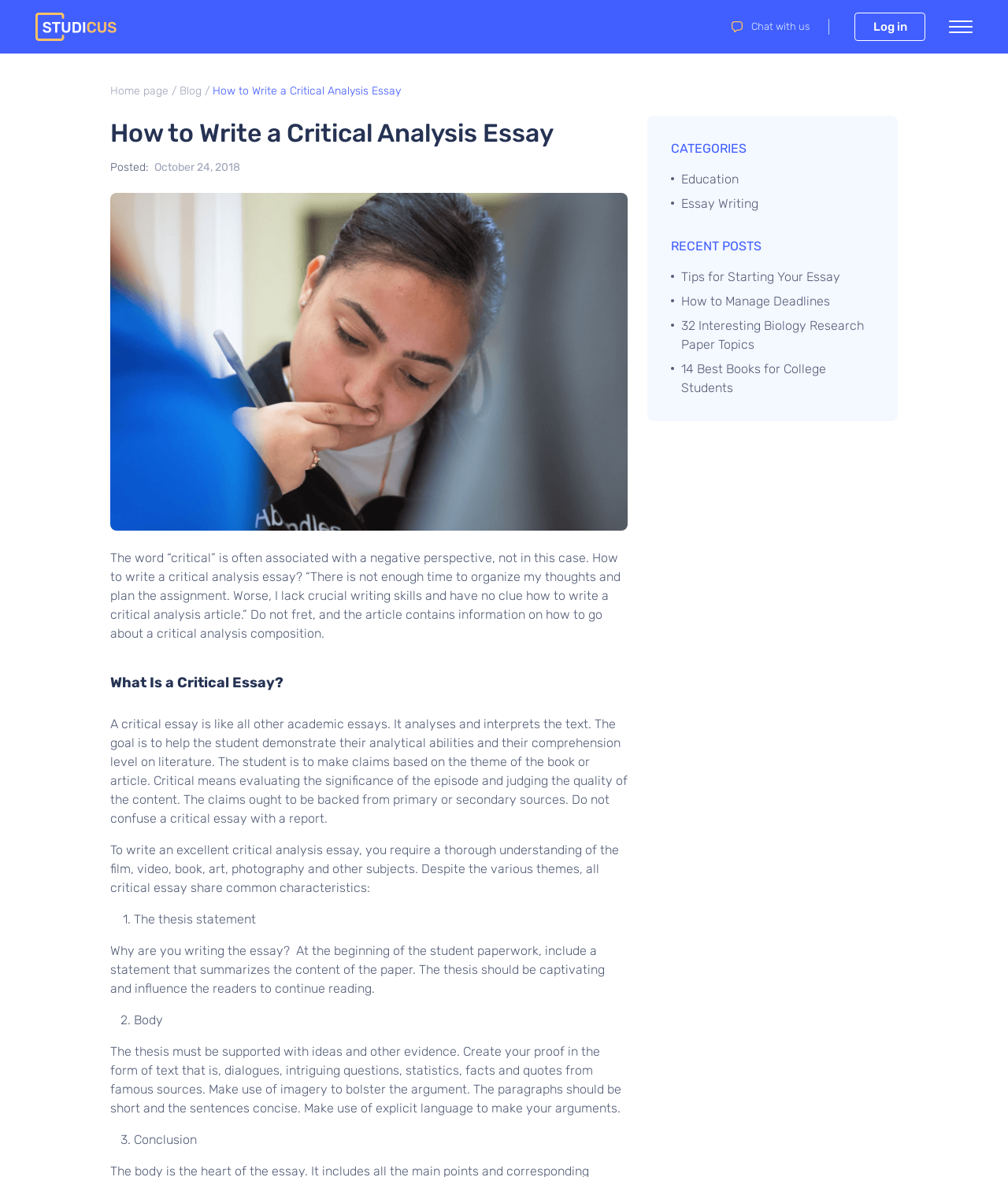Using the information in the image, give a detailed answer to the following question: What are the common characteristics of a critical analysis essay?

The webpage explains that to write an excellent critical analysis essay, one requires a thorough understanding of the subject. It also mentions that all critical essays share common characteristics, which include a thesis statement, body, and conclusion.